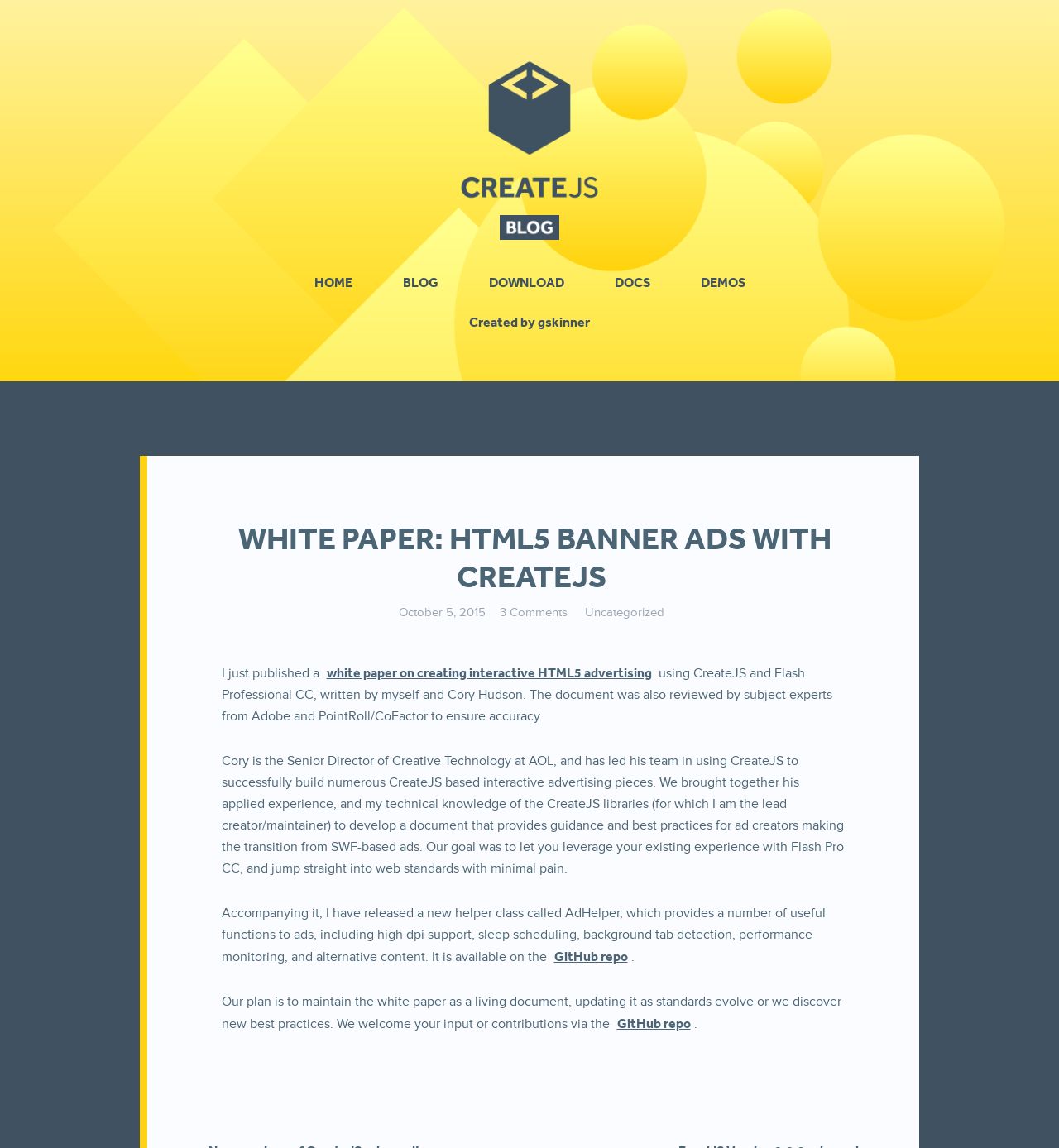Given the element description Created by gskinner, specify the bounding box coordinates of the corresponding UI element in the format (top-left x, top-left y, bottom-right x, bottom-right y). All values must be between 0 and 1.

[0.439, 0.269, 0.561, 0.29]